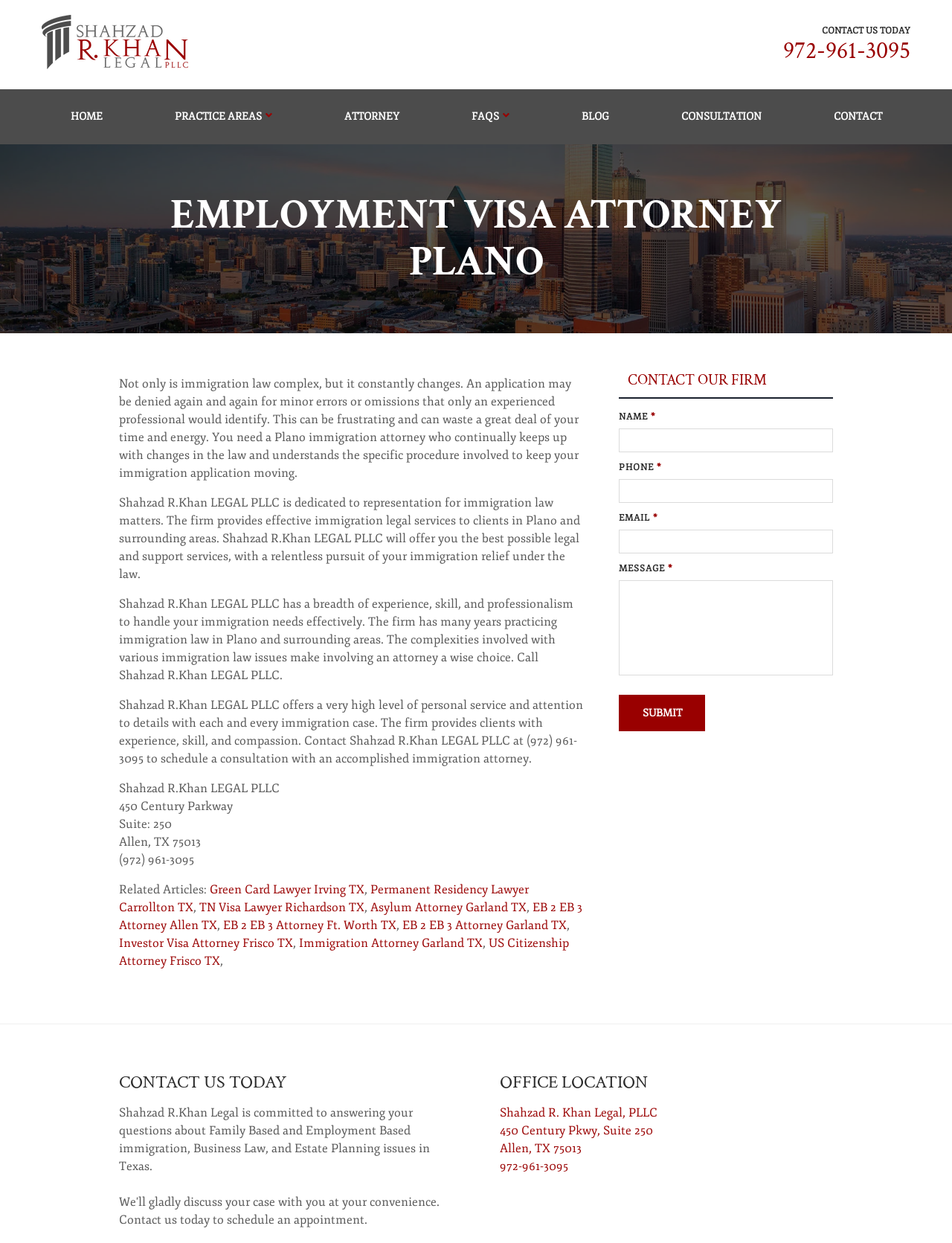Describe all the key features of the webpage in detail.

This webpage is about Shahzad R. Khan Legal, PLLC, an employment visa attorney based in Plano, Texas. At the top of the page, there is a logo and a link to the law firm's name, followed by a heading that reads "EMPLOYMENT VISA ATTORNEY PLANO". Below this, there is a main section that contains three paragraphs of text describing the law firm's services and expertise in immigration law.

To the right of the main section, there is a column of links to various practice areas, including "HOME", "PRACTICE AREAS", "ATTORNEY", "FAQS", "BLOG", "CONSULTATION", and "CONTACT". Below this column, there is a heading that reads "CONTACT US TODAY" and a link to the phone number "(972) 961-3095".

In the main section, there are four paragraphs of text. The first paragraph explains the importance of hiring an experienced immigration attorney. The second paragraph describes the law firm's dedication to providing effective immigration legal services. The third paragraph highlights the law firm's experience and skill in handling immigration cases. The fourth paragraph mentions the law firm's high level of personal service and attention to detail.

Below the main section, there is a section with a heading that reads "RELATED ARTICLES". This section contains several links to related articles, including "Green Card Lawyer Irving TX", "Permanent Residency Lawyer Carrollton TX", and "TN Visa Lawyer Richardson TX", among others.

Further down the page, there is a section with a heading that reads "CONTACT OUR FIRM". This section contains a form with fields for "NAME", "PHONE", "EMAIL", and "MESSAGE", as well as a "SUBMIT" button.

At the bottom of the page, there is a section with a heading that reads "CONTACT US TODAY" and a paragraph of text describing the law firm's commitment to answering questions about immigration and other legal issues. There is also a section with a heading that reads "OFFICE LOCATION" and a link to the law firm's address and phone number.